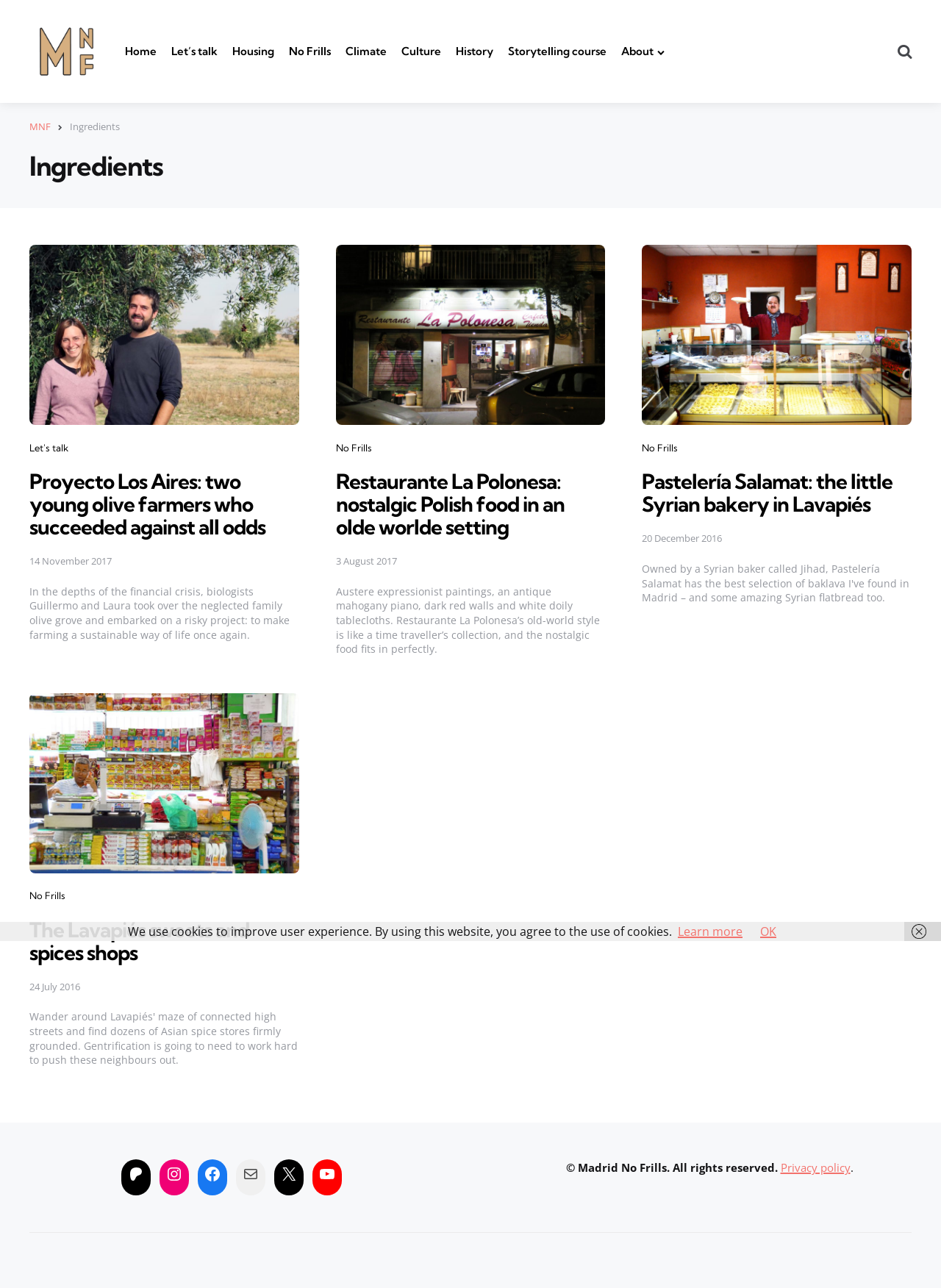Write an exhaustive caption that covers the webpage's main aspects.

This webpage is about "Ingredients" and appears to be a blog or article collection. At the top, there is a navigation menu with links to "Home", "Let's talk", "Housing", "No Frills", "Climate", "Culture", "History", "Storytelling course", and "About". Below the navigation menu, there is a heading that reads "Ingredients".

The main content of the webpage is divided into four sections, each containing an article with a figure, header, and text. The articles are arranged in a horizontal layout, with the first two articles on the left and the second two articles on the right.

The first article features an image of "Guille and Laura under an ancient olive tree" and tells the story of "Proyecto Los Aires: two young olive farmers who succeeded against all odds". The second article features an image of "La Polonesa" and is about "Restaurante La Polonesa: nostalgic Polish food in an olde worlde setting". The third article features an image of "Jihad with his famous Syrian bread" and is about "Pastelería Salamat: the little Syrian bakery in Lavapiés". The fourth article features an image of "Parvenn Akter Indian Spice Shop" and is about "The Lavapiés sweets and spices shops".

Each article has a header with a title, a category label, and a timestamp. The articles also have links to related categories and timestamps.

At the bottom of the webpage, there is a section with links to social media platforms, including Patreon, Instagram, Facebook, Mail, X, and YouTube. There is also a copyright notice and a link to a privacy policy. Additionally, there is a notification about the use of cookies on the website, with links to learn more and to accept the use of cookies.